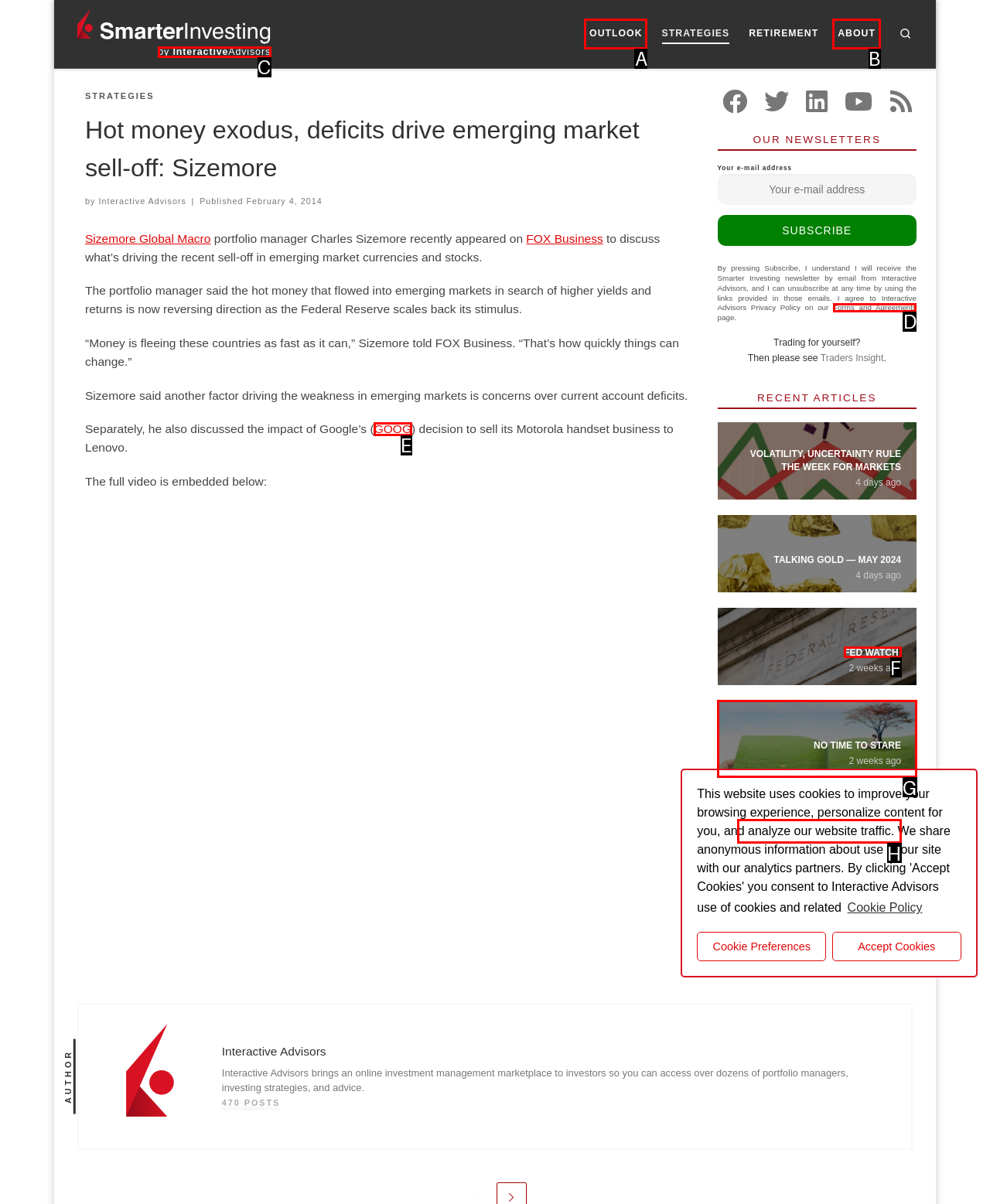Given the description: GOOG, select the HTML element that matches it best. Reply with the letter of the chosen option directly.

E